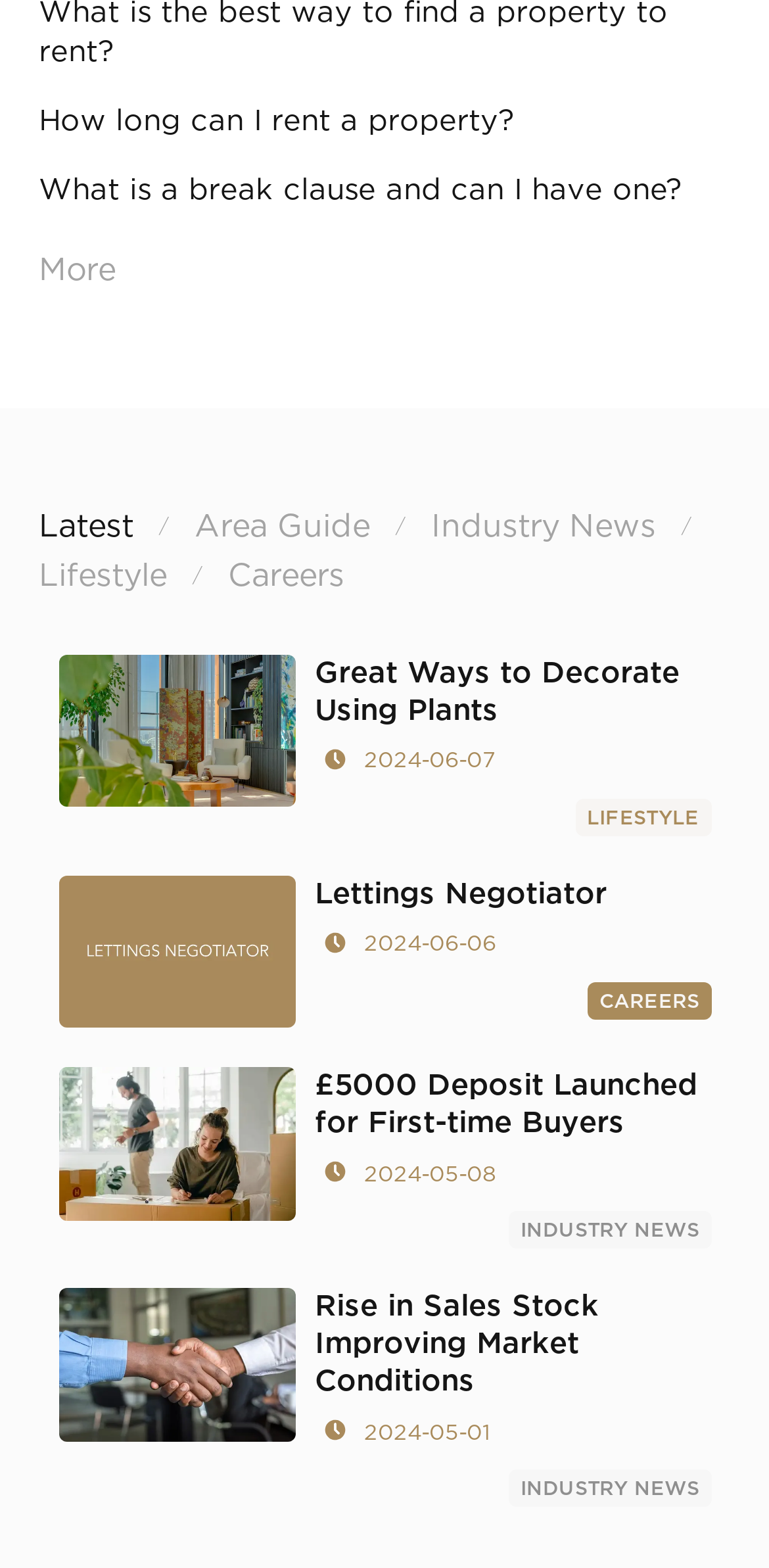Kindly provide the bounding box coordinates of the section you need to click on to fulfill the given instruction: "Click to login".

None